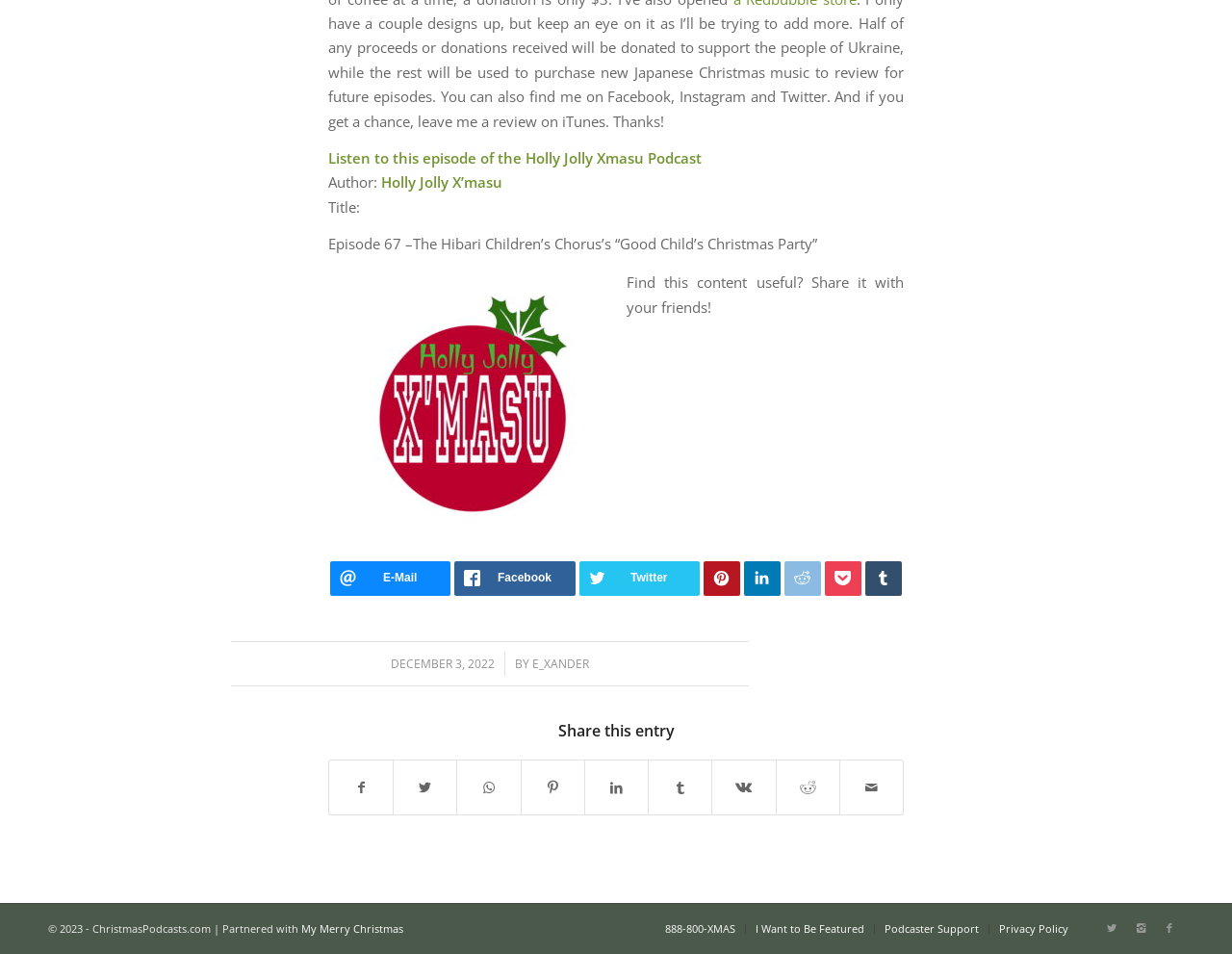Identify the bounding box coordinates of the clickable region required to complete the instruction: "Share this content on Facebook". The coordinates should be given as four float numbers within the range of 0 and 1, i.e., [left, top, right, bottom].

[0.369, 0.588, 0.467, 0.624]